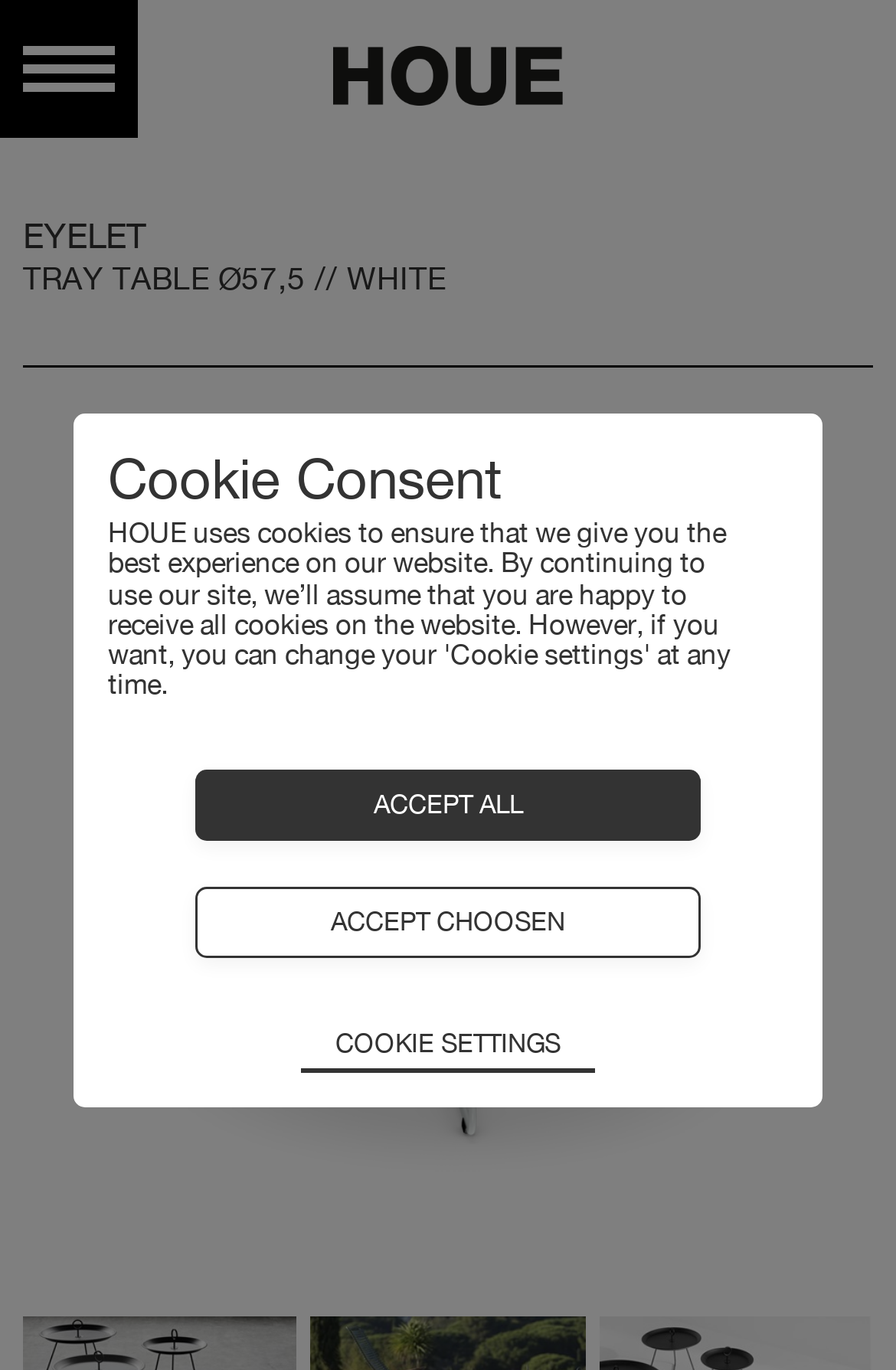By analyzing the image, answer the following question with a detailed response: What is the color of the EYELET Tray table?

The color of the EYELET Tray table can be found in the product description, where it is specified as 'TRAY TABLE Ø57,5 // WHITE'.